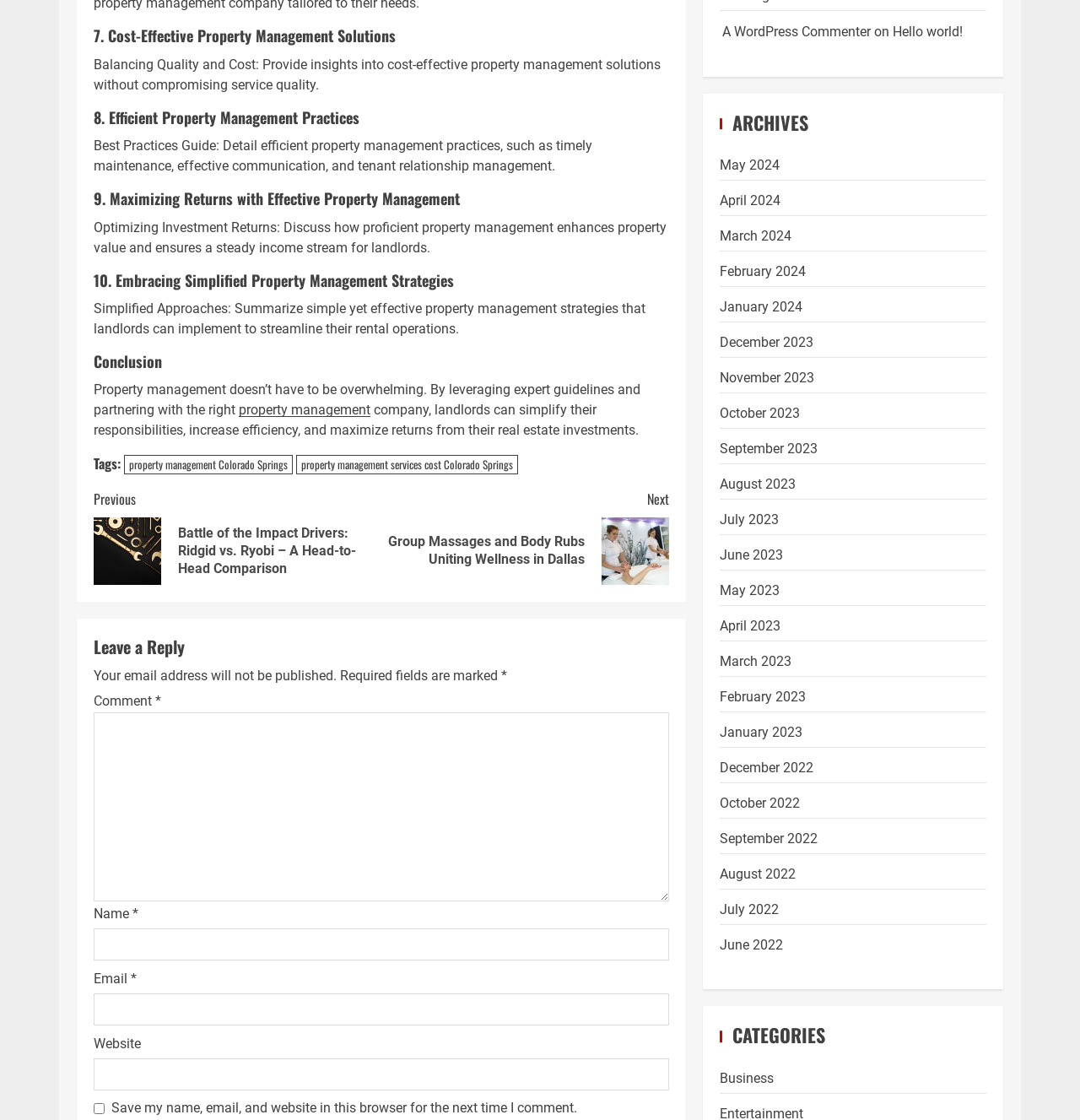Please specify the bounding box coordinates of the region to click in order to perform the following instruction: "Click on 'Continue Reading'".

[0.087, 0.429, 0.619, 0.522]